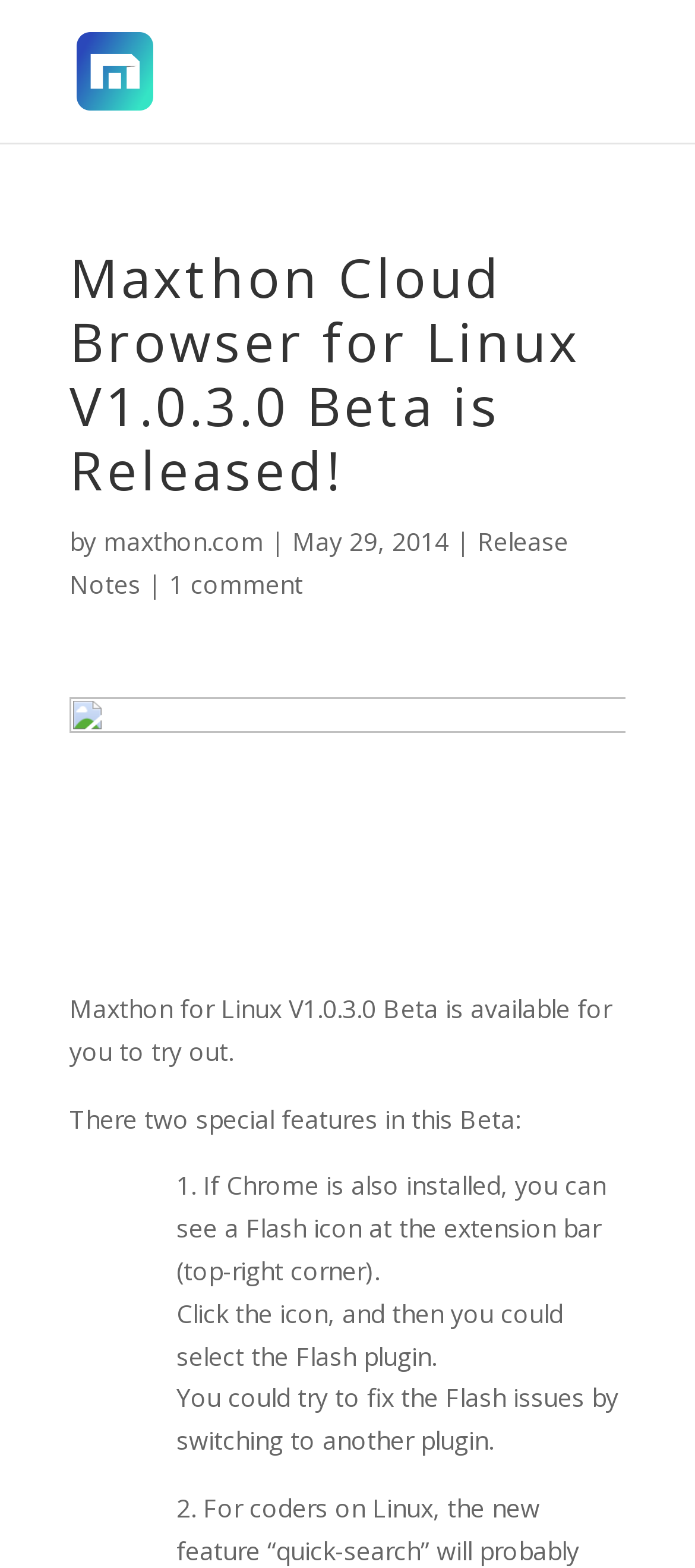What is the position of the Flash icon?
Examine the image and give a concise answer in one word or a short phrase.

top-right corner